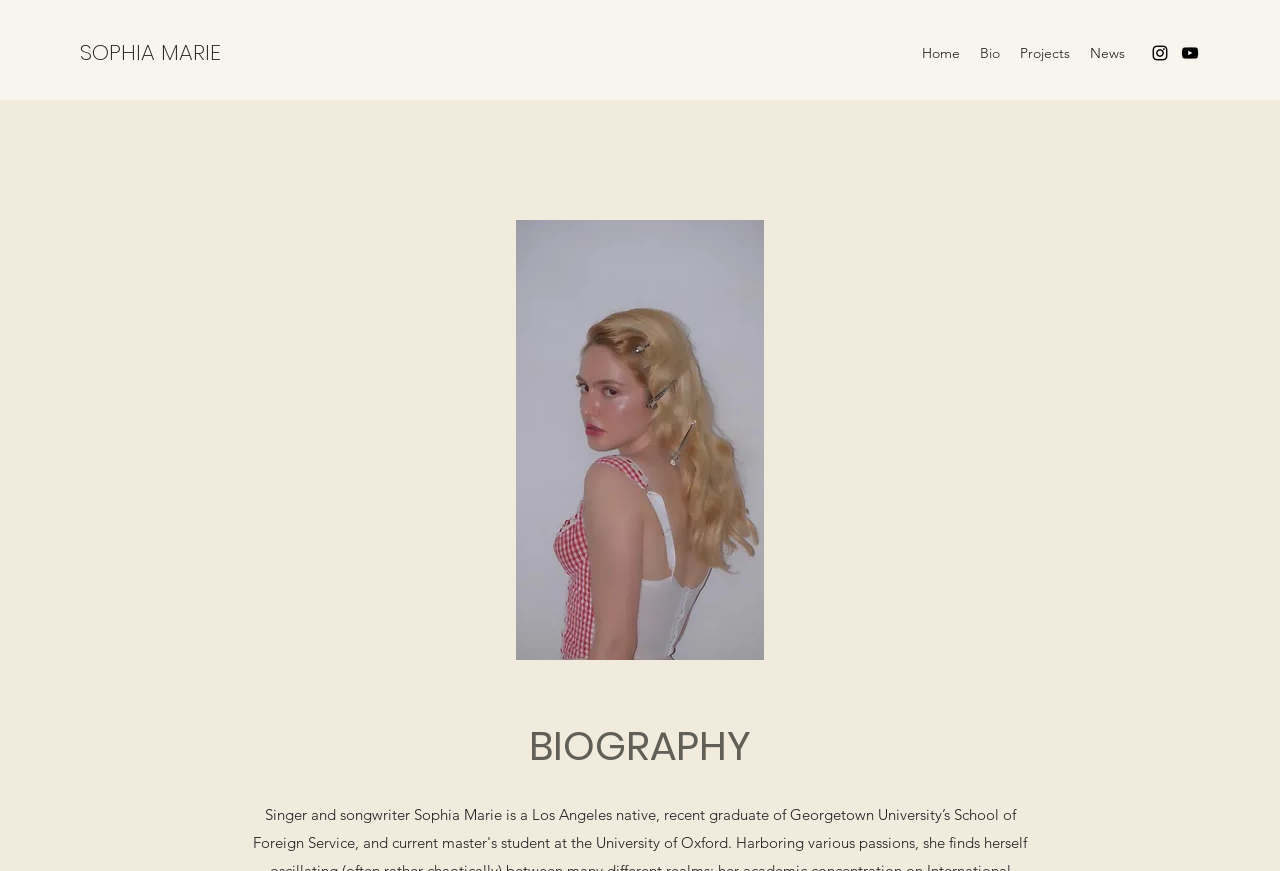Determine the bounding box for the HTML element described here: "SOPHIA MARIE". The coordinates should be given as [left, top, right, bottom] with each number being a float between 0 and 1.

[0.062, 0.042, 0.173, 0.078]